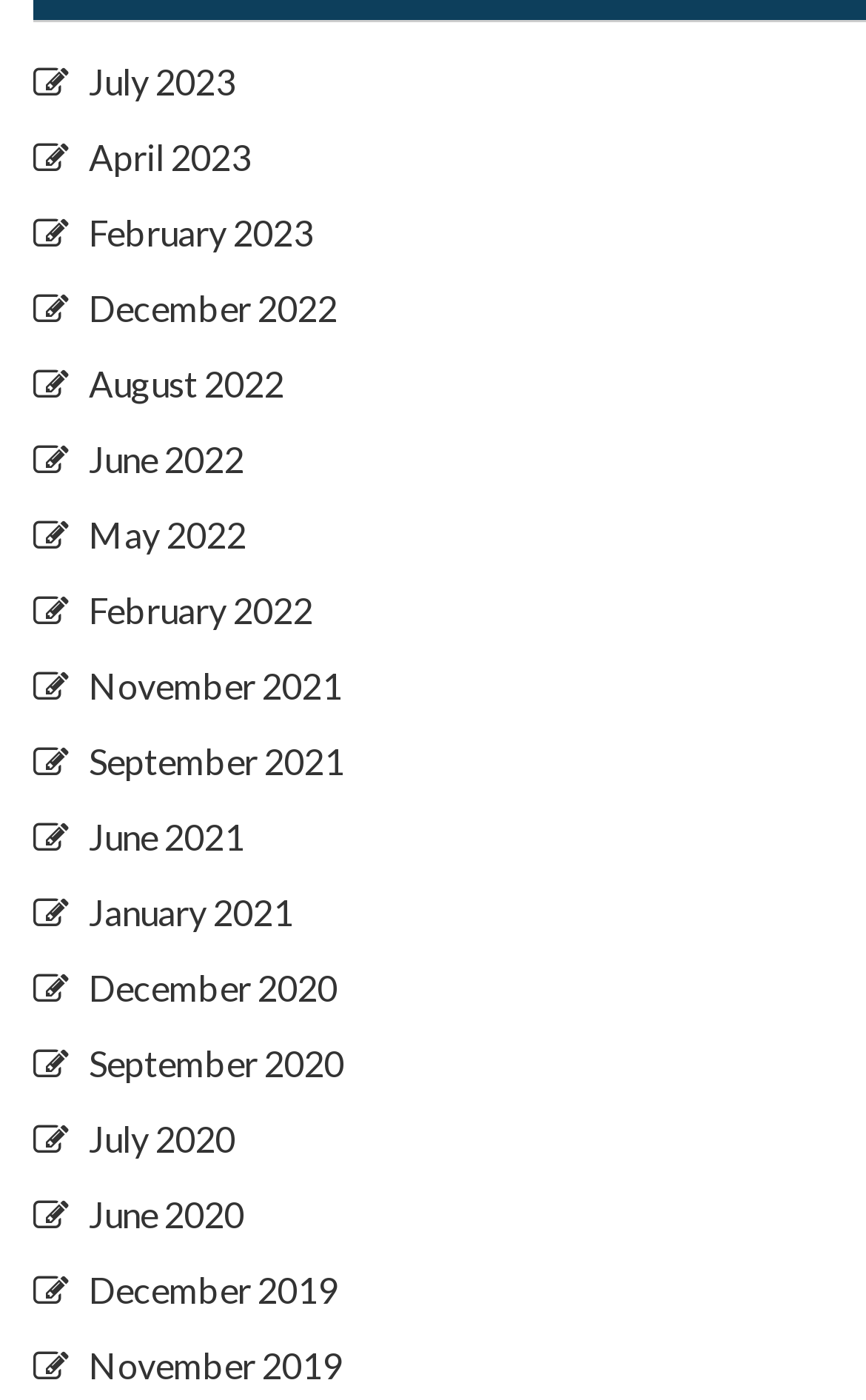For the element described, predict the bounding box coordinates as (top-left x, top-left y, bottom-right x, bottom-right y). All values should be between 0 and 1. Element description: December 2022

[0.103, 0.205, 0.39, 0.235]